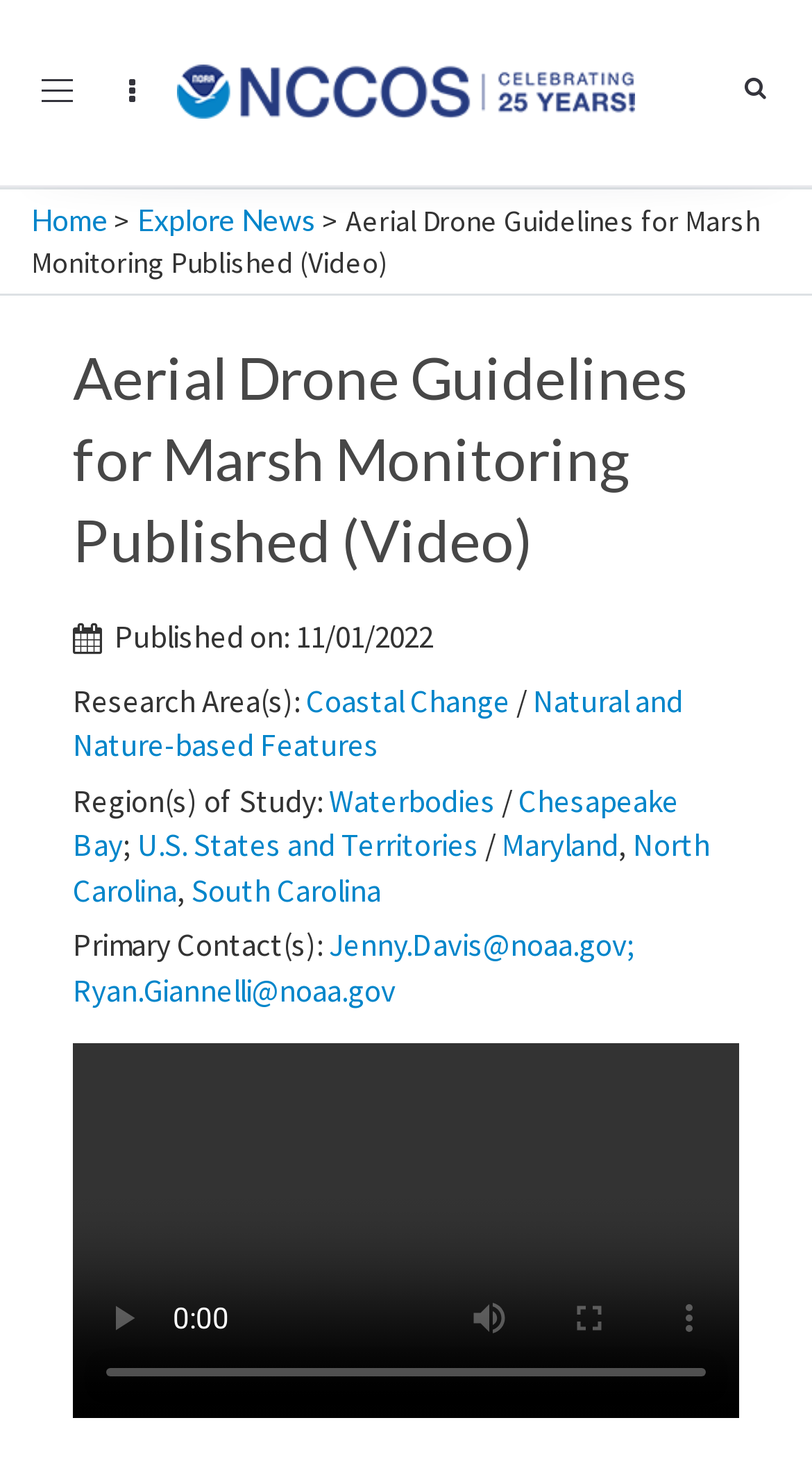How many primary contacts are mentioned?
Using the image as a reference, give a one-word or short phrase answer.

2